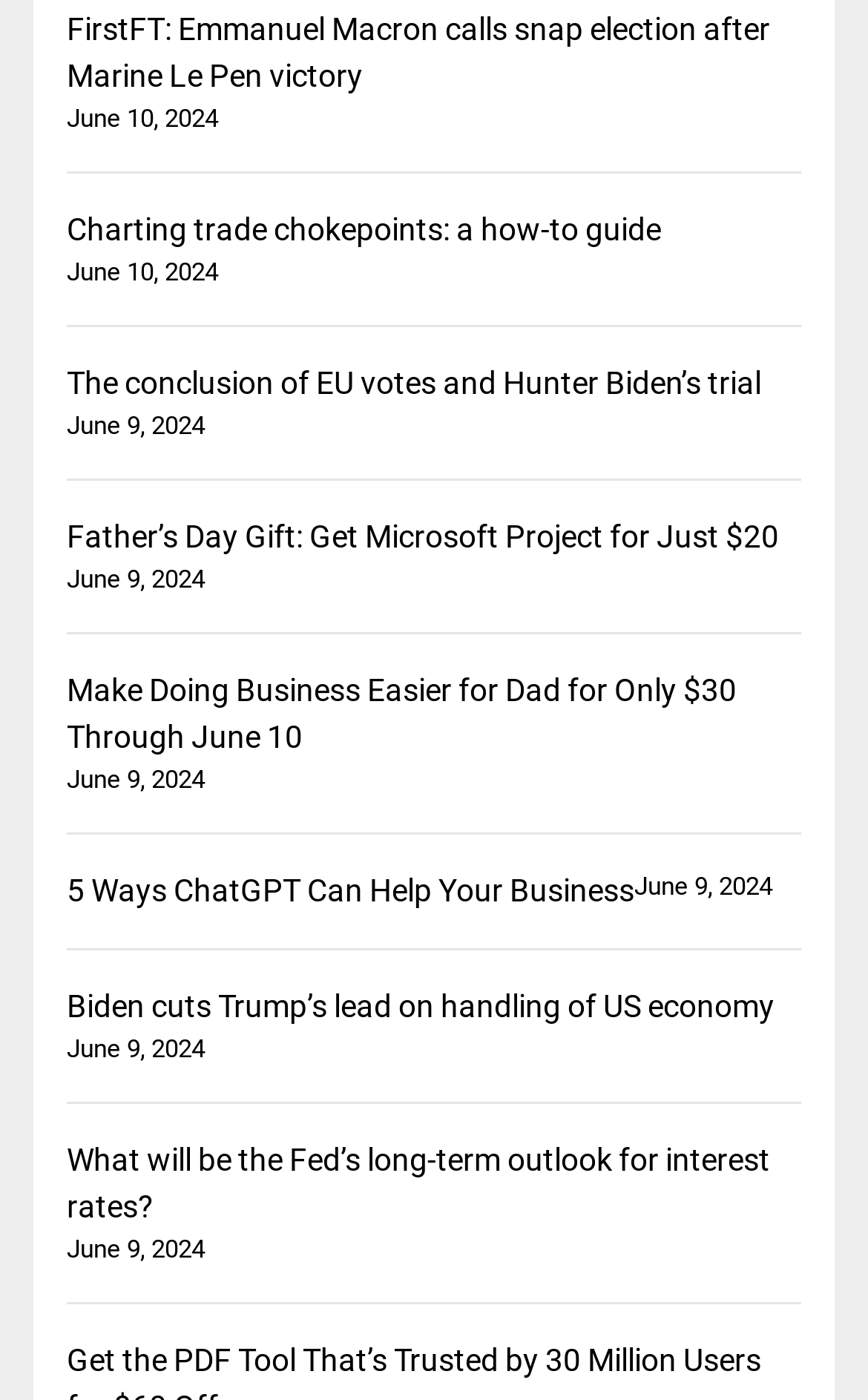Locate the bounding box coordinates of the area where you should click to accomplish the instruction: "Read news about Emmanuel Macron".

[0.077, 0.004, 0.923, 0.071]